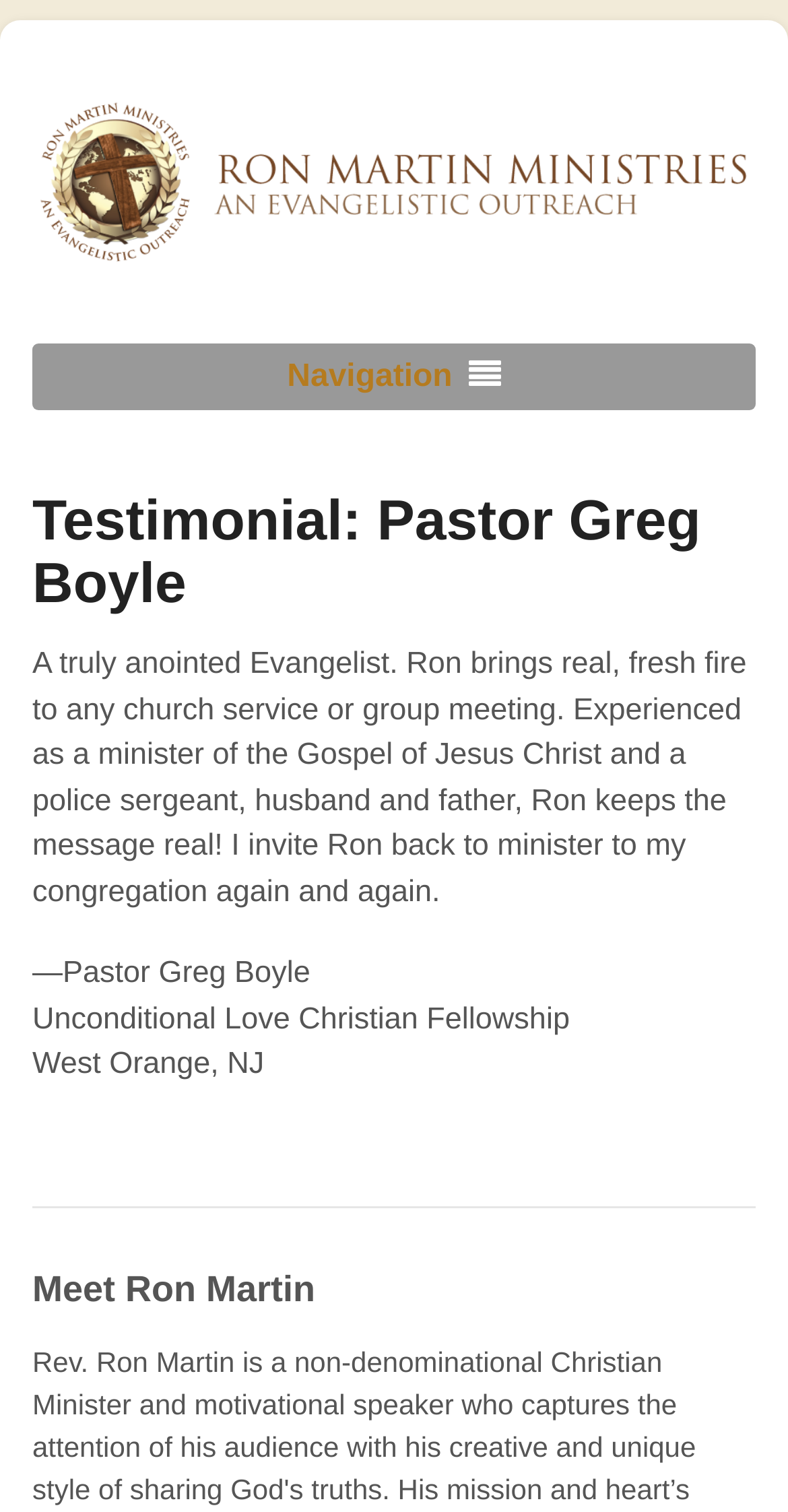Detail the various sections and features of the webpage.

The webpage is about Ron Martin Ministries, with a prominent link to the ministry's name at the top-left corner, accompanied by an image with the same name. Below this, there is a navigation section with a link labeled "Navigation". 

The main content of the page is an article that takes up most of the screen, featuring a testimonial from Pastor Greg Boyle. The testimonial is headed by a title "Testimonial: Pastor Greg Boyle" and consists of a paragraph of text that describes Ron Martin as an anointed Evangelist who brings real and fresh fire to church services and group meetings. The text also mentions Ron's experience as a minister, police sergeant, husband, and father.

Below the testimonial text, there are three lines of text: the first line is attributed to Pastor Greg Boyle, the second line mentions the church "Unconditional Love Christian Fellowship", and the third line specifies the location as "West Orange, NJ".

At the bottom of the page, there is a heading "Meet Ron Martin", which appears to be a separate section or a call to action.